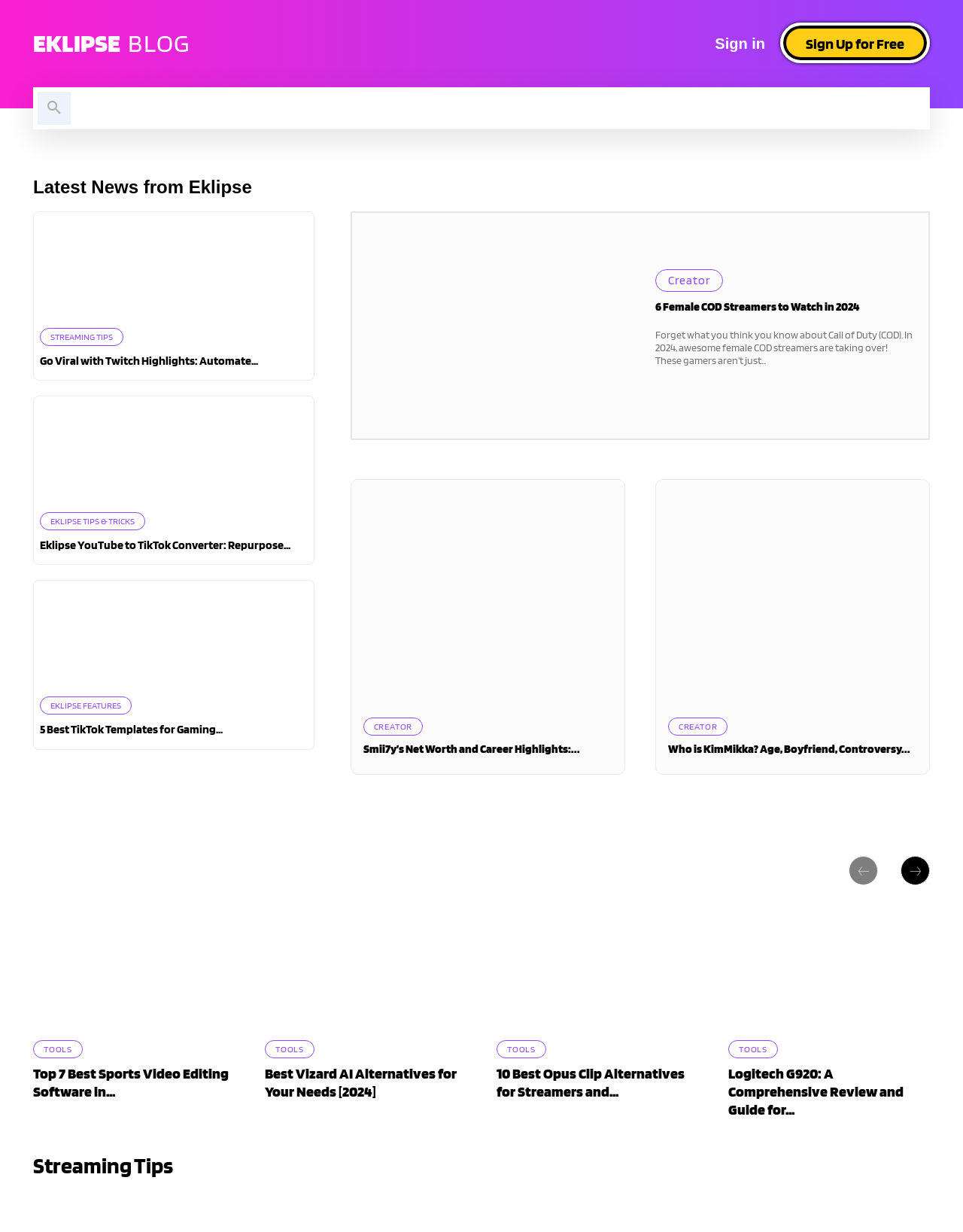What is the name of the blog?
Please respond to the question thoroughly and include all relevant details.

The question asks for the name of the blog, which can be found in the heading element 'EKLIPSE BLOG' with bounding box coordinates [0.034, 0.024, 0.198, 0.045]. This element is a child of the root element and is located at the top of the webpage.